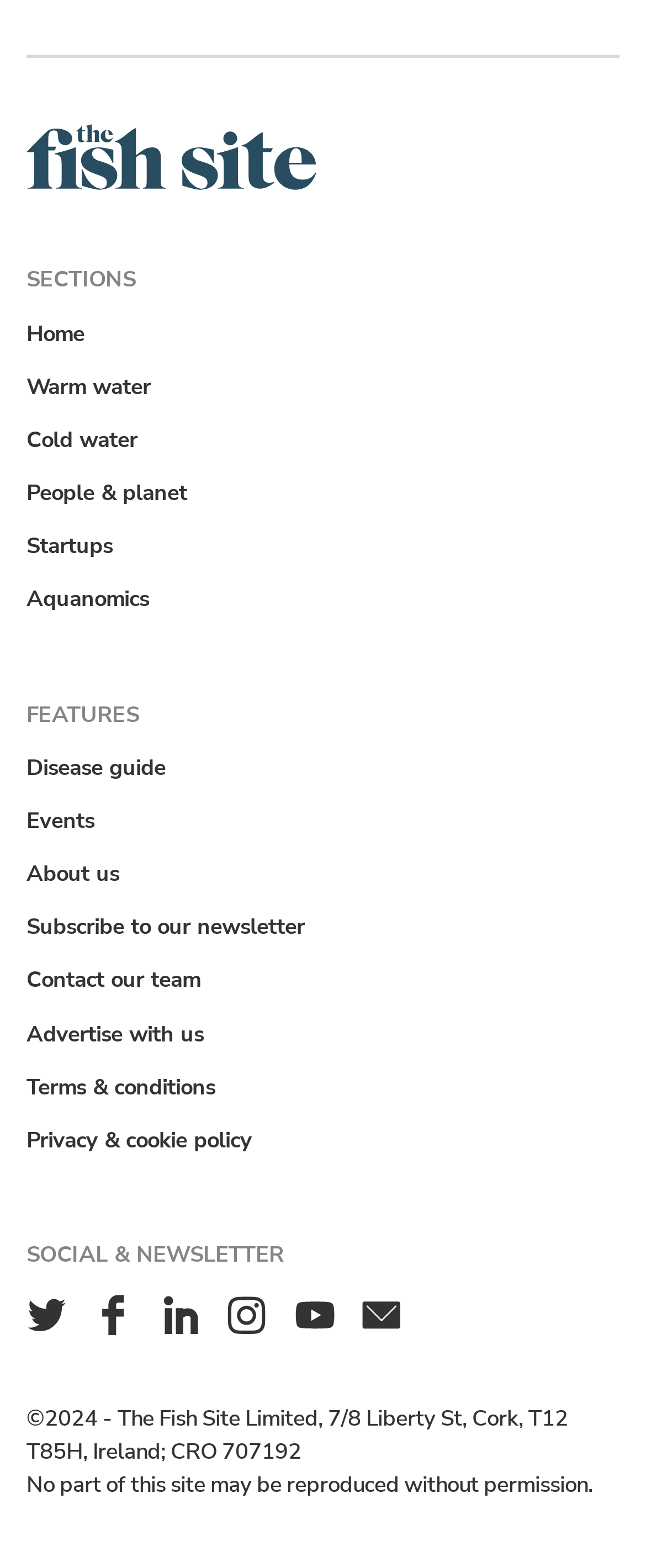Predict the bounding box coordinates of the area that should be clicked to accomplish the following instruction: "input email". The bounding box coordinates should consist of four float numbers between 0 and 1, i.e., [left, top, right, bottom].

None